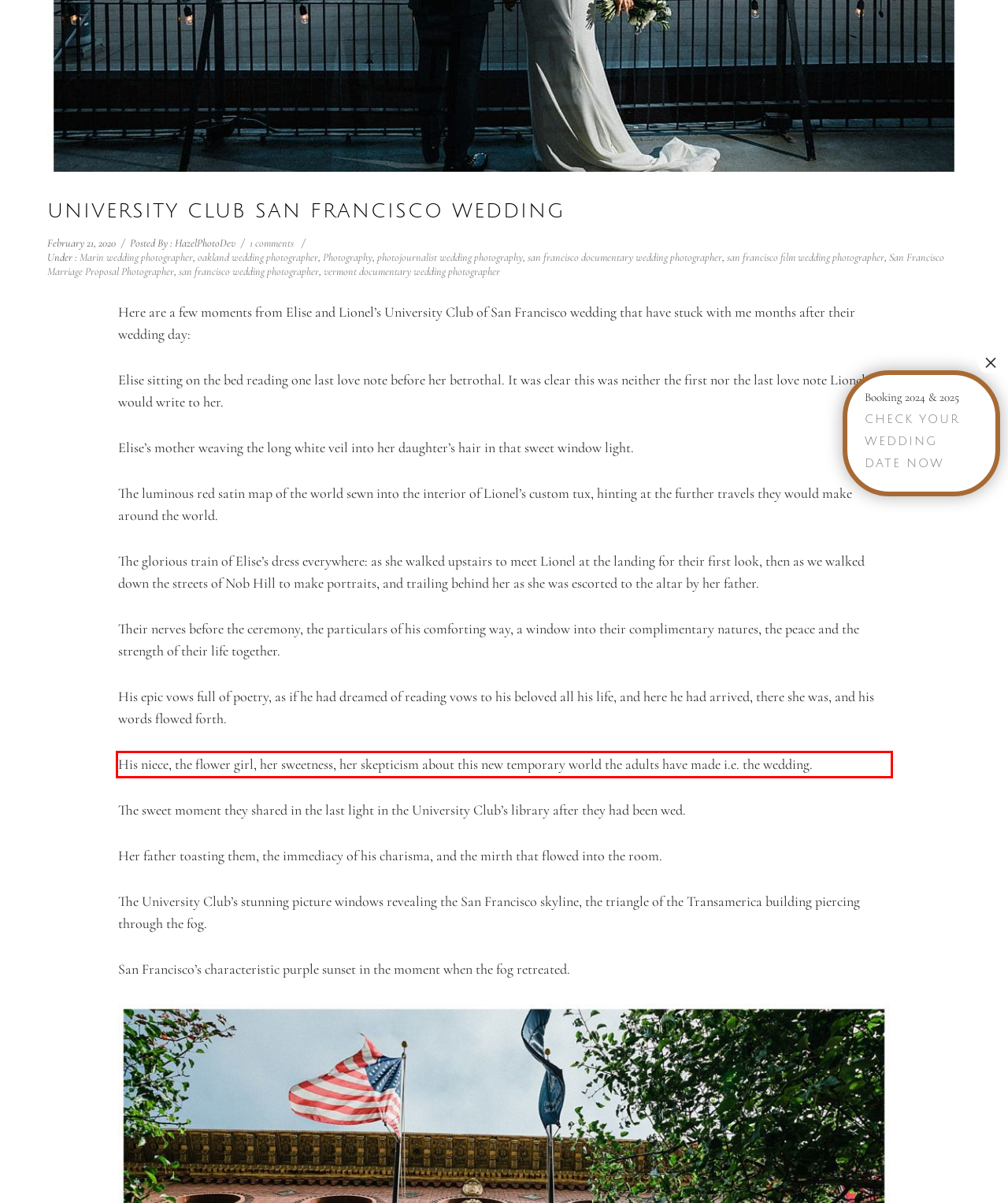Given the screenshot of the webpage, identify the red bounding box, and recognize the text content inside that red bounding box.

His niece, the flower girl, her sweetness, her skepticism about this new temporary world the adults have made i.e. the wedding.